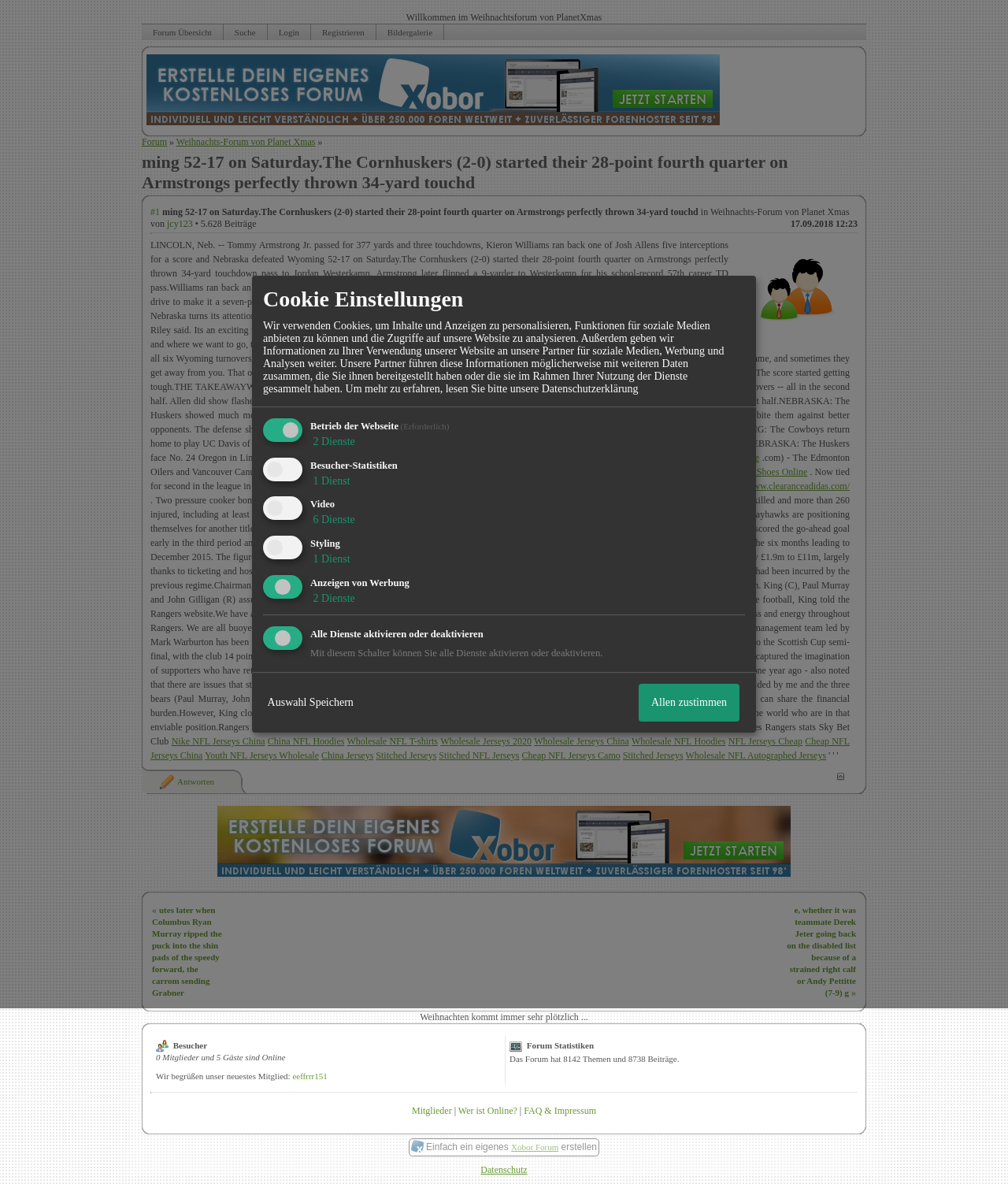Give the bounding box coordinates for the element described by: "0121 296 9543".

None